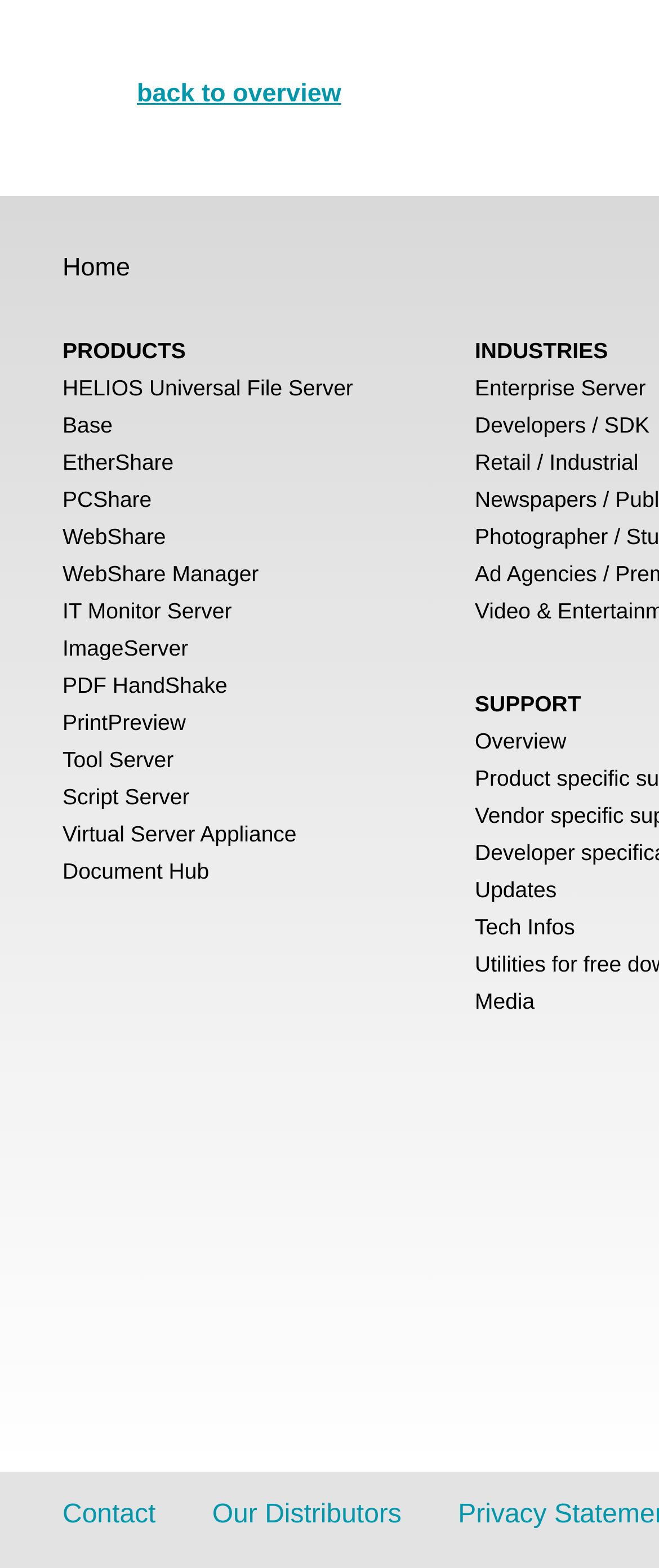Determine the bounding box coordinates of the UI element described below. Use the format (top-left x, top-left y, bottom-right x, bottom-right y) with floating point numbers between 0 and 1: PrintPreview

[0.095, 0.453, 0.282, 0.469]